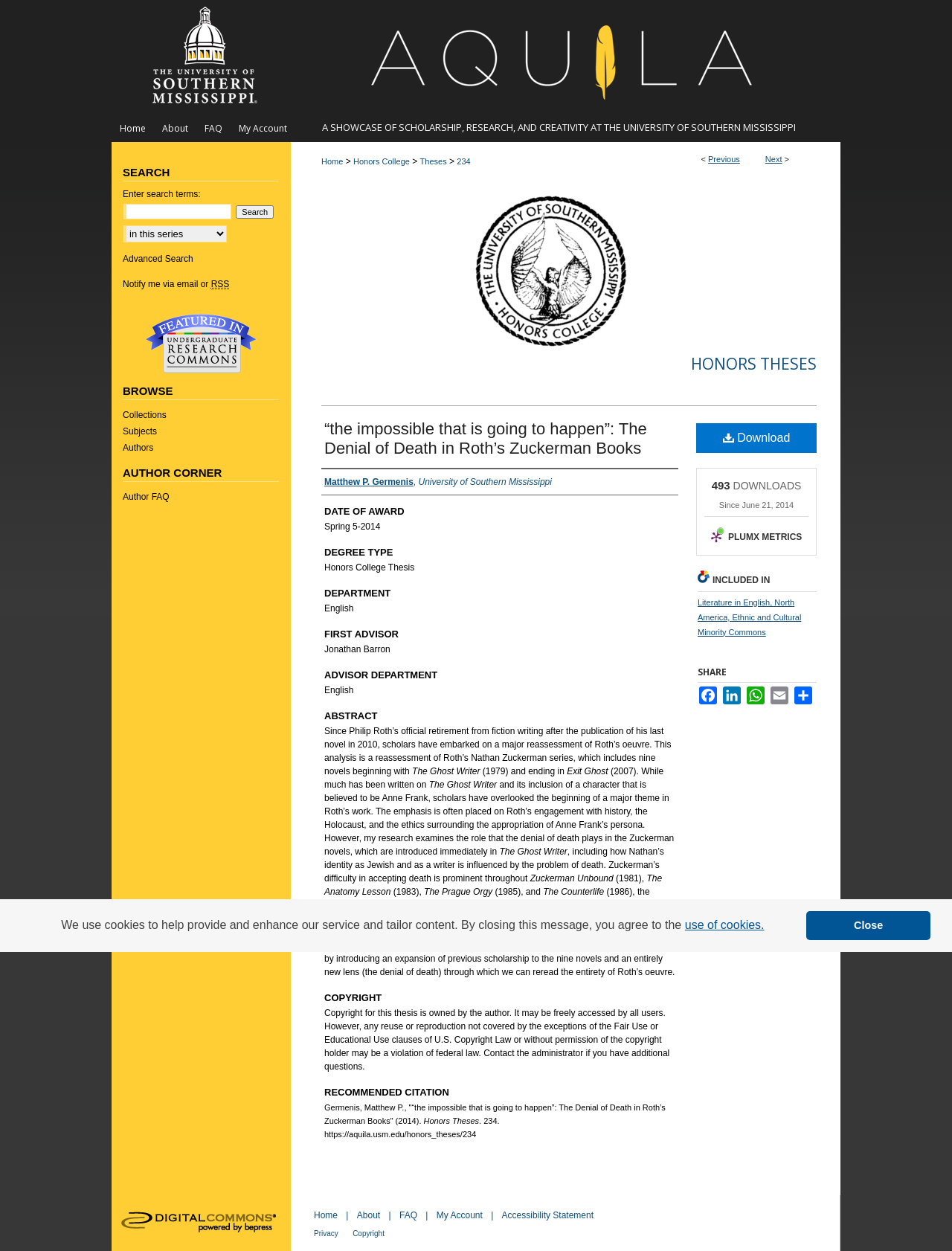Indicate the bounding box coordinates of the element that must be clicked to execute the instruction: "Click the 'Menu' link". The coordinates should be given as four float numbers between 0 and 1, i.e., [left, top, right, bottom].

[0.953, 0.0, 1.0, 0.03]